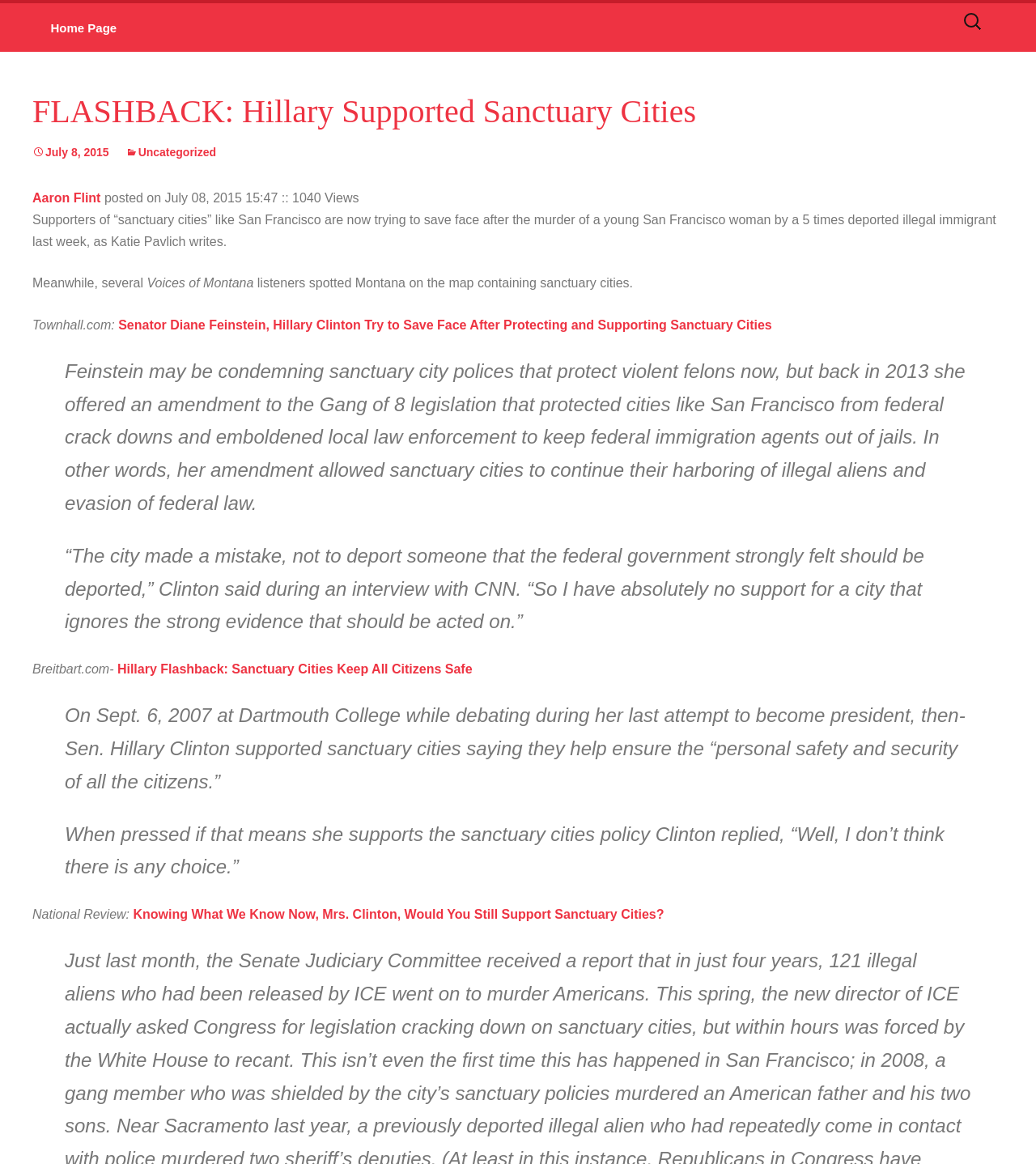What is Hillary Clinton's stance on sanctuary cities? Examine the screenshot and reply using just one word or a brief phrase.

Supportive